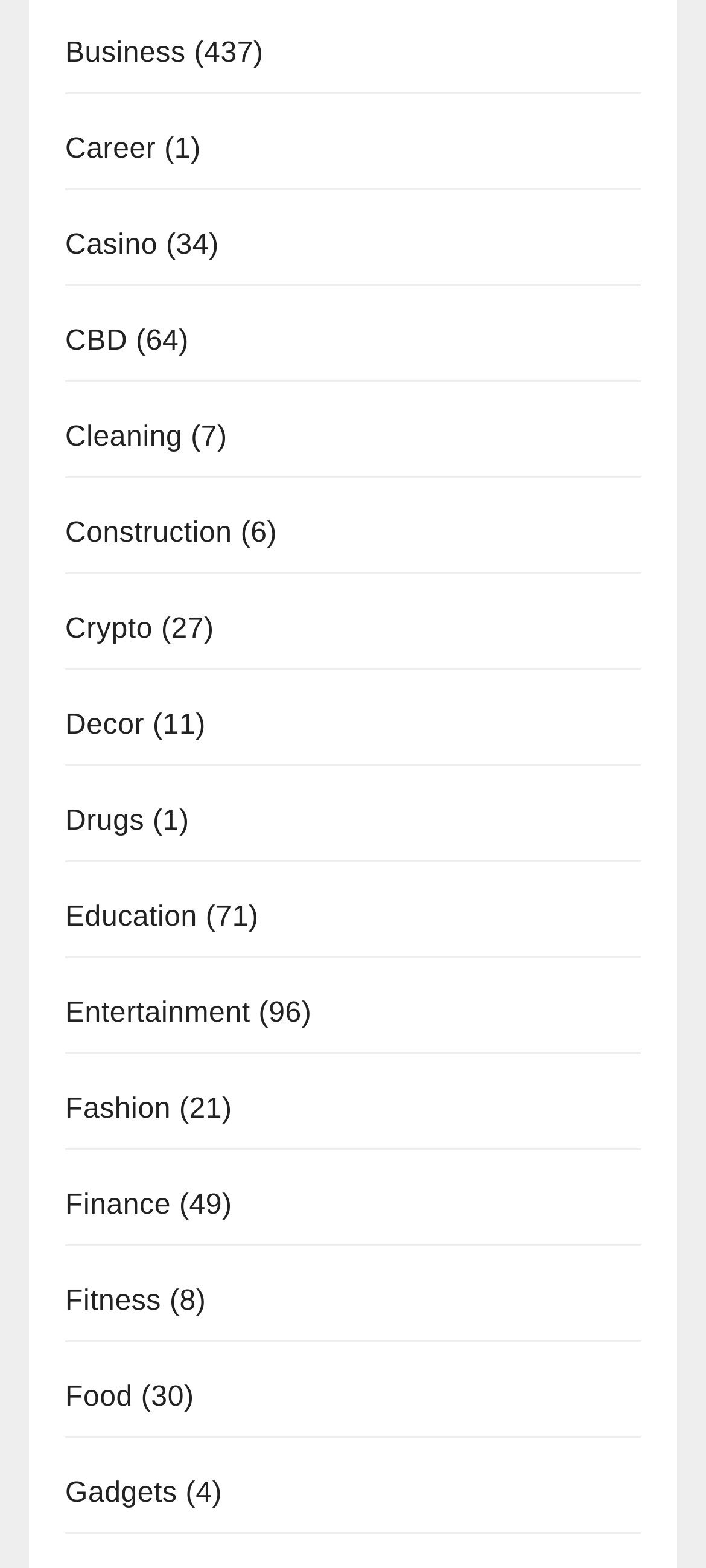Is there a category related to food?
Please answer the question with a detailed and comprehensive explanation.

I searched for a link with the text 'Food' and found it on the webpage, which indicates that there is a category related to food.